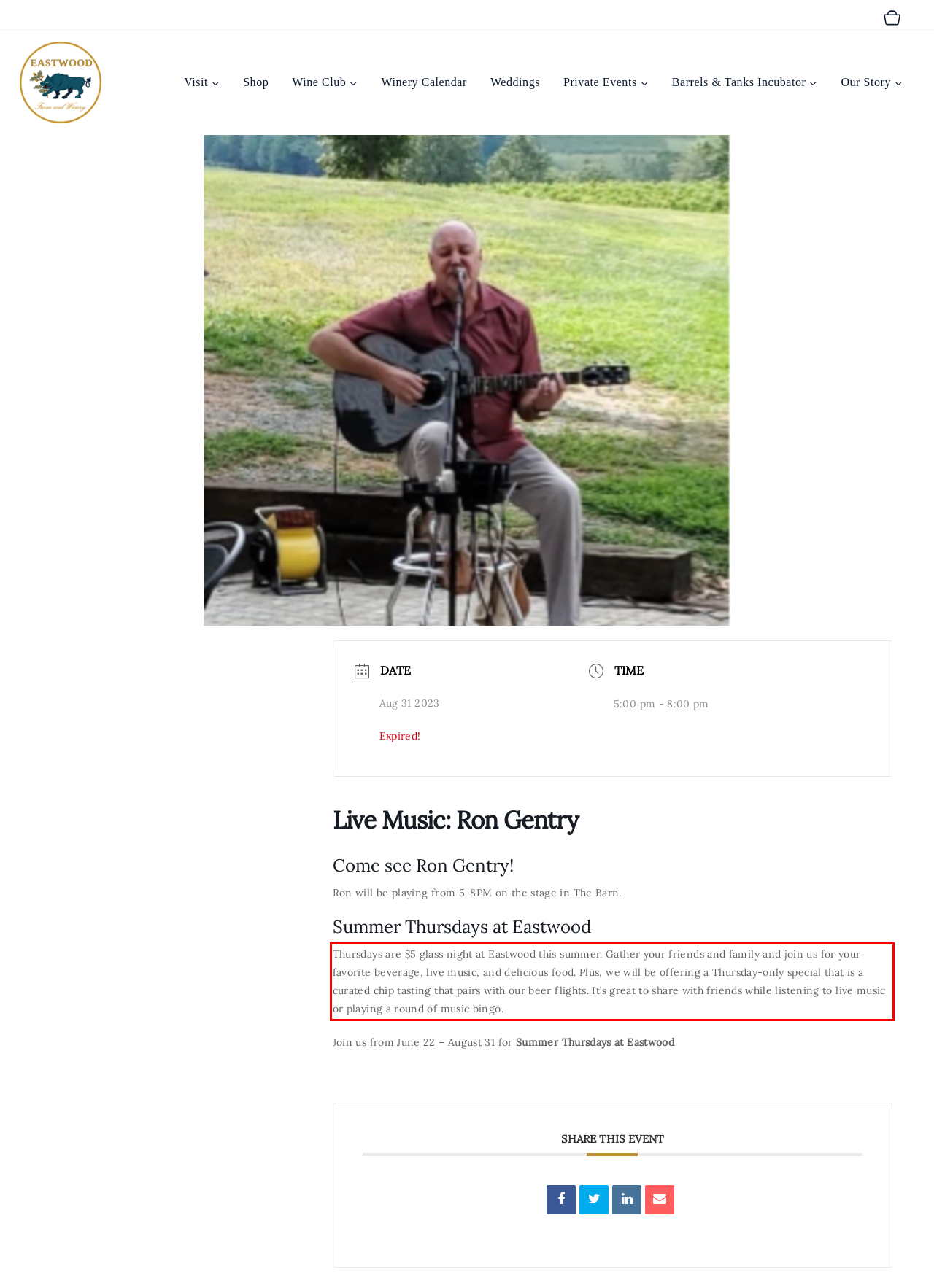You are provided with a screenshot of a webpage containing a red bounding box. Please extract the text enclosed by this red bounding box.

Thursdays are $5 glass night at Eastwood this summer. Gather your friends and family and join us for your favorite beverage, live music, and delicious food. Plus, we will be offering a Thursday-only special that is a curated chip tasting that pairs with our beer flights. It’s great to share with friends while listening to live music or playing a round of music bingo.